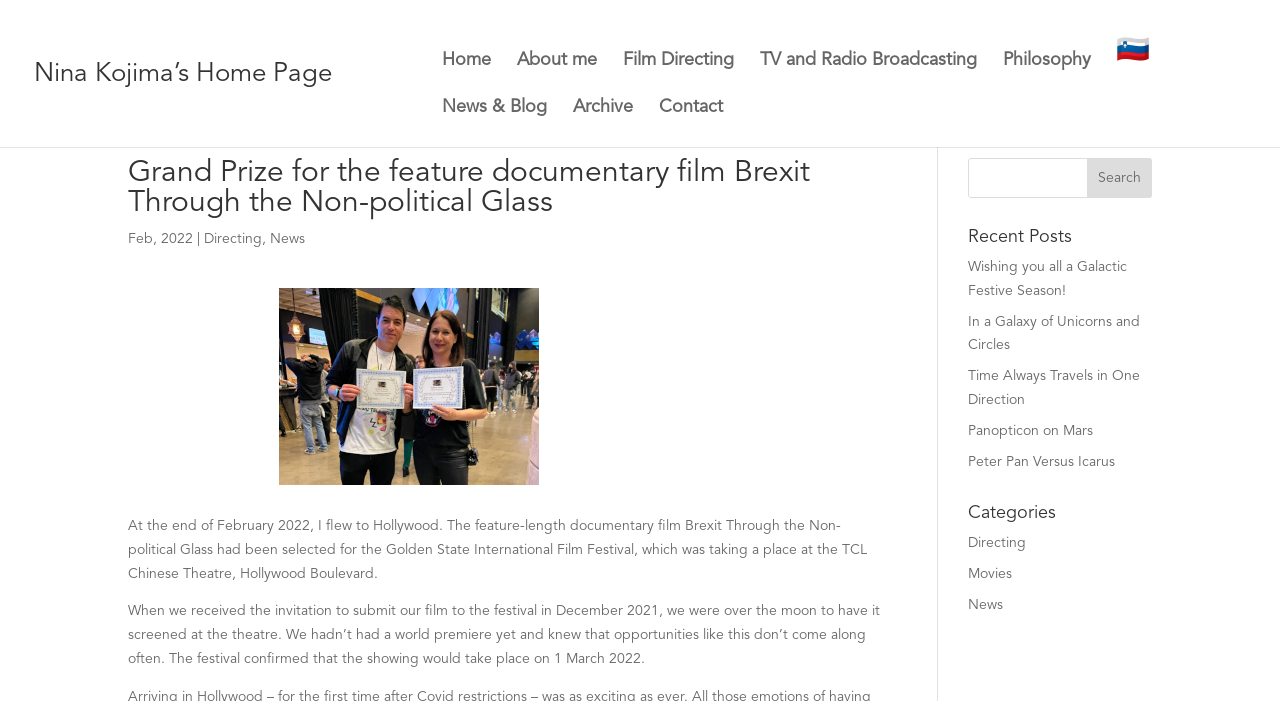Identify the first-level heading on the webpage and generate its text content.

Grand Prize for the feature documentary film Brexit Through the Non-political Glass